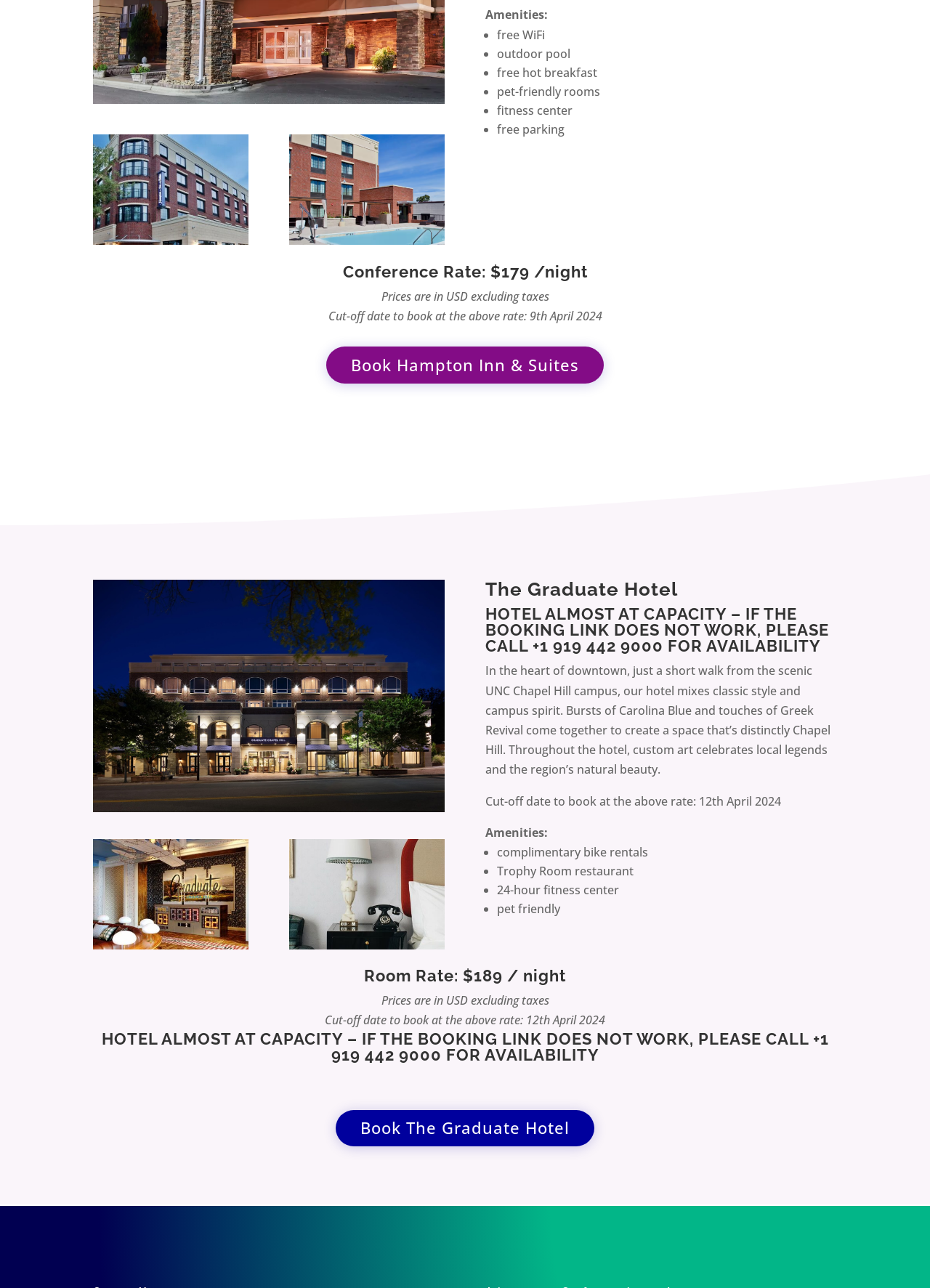Specify the bounding box coordinates for the region that must be clicked to perform the given instruction: "Click the link to view more about free WiFi".

[0.534, 0.021, 0.586, 0.033]